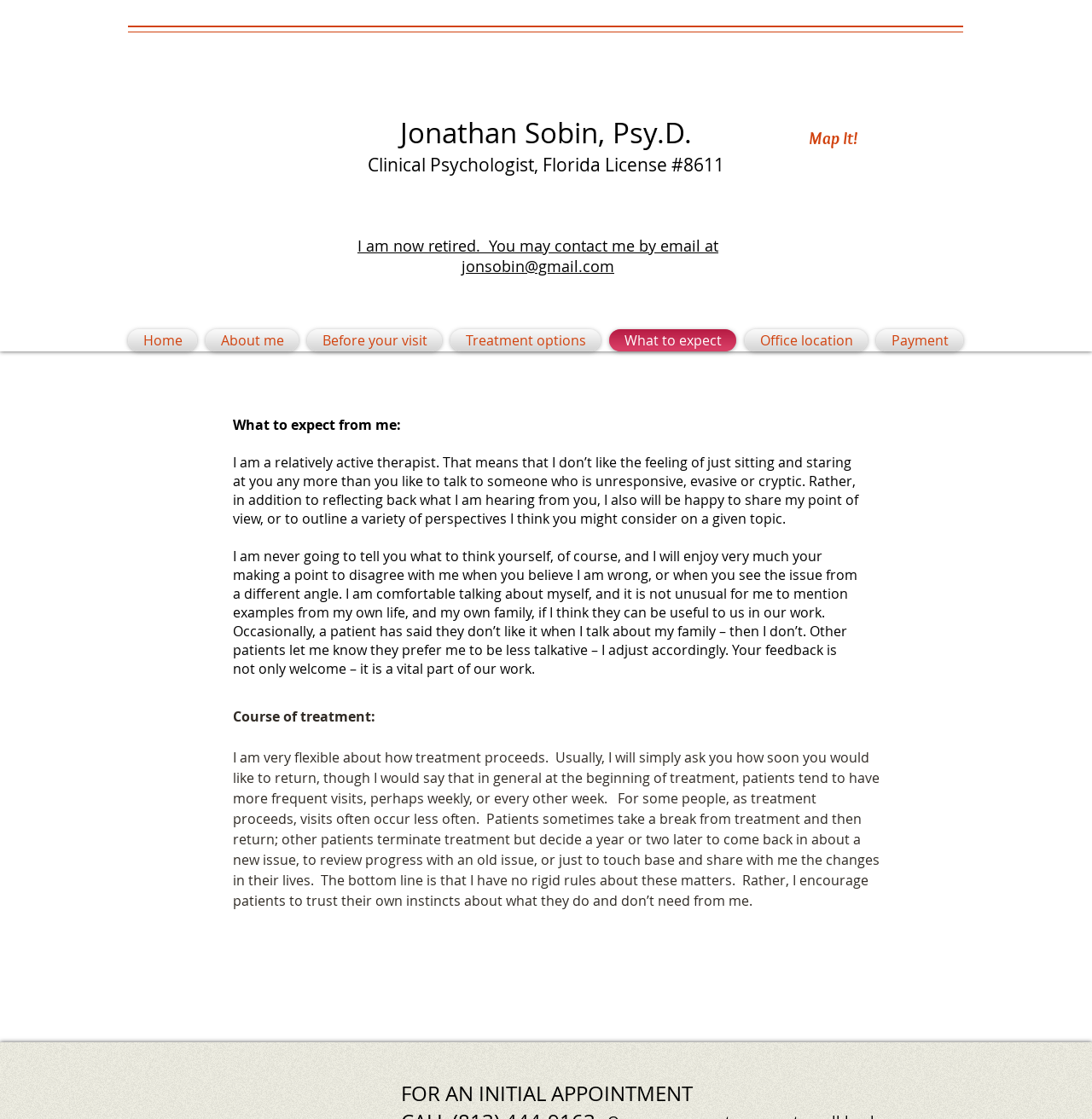Identify the coordinates of the bounding box for the element described below: "What to expect". Return the coordinates as four float numbers between 0 and 1: [left, top, right, bottom].

[0.554, 0.294, 0.678, 0.314]